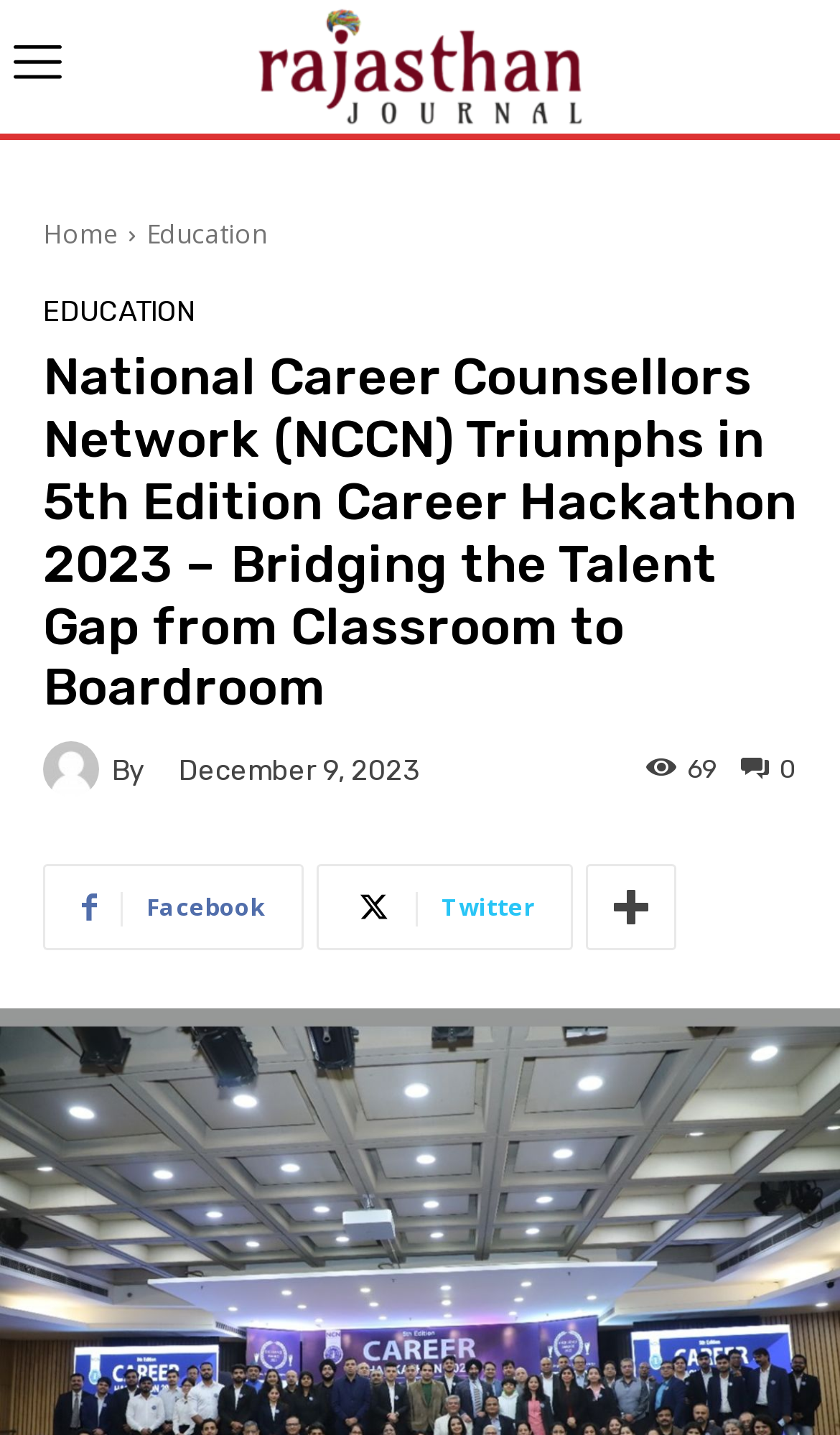What is the number of views or shares?
Based on the image, answer the question with a single word or brief phrase.

69